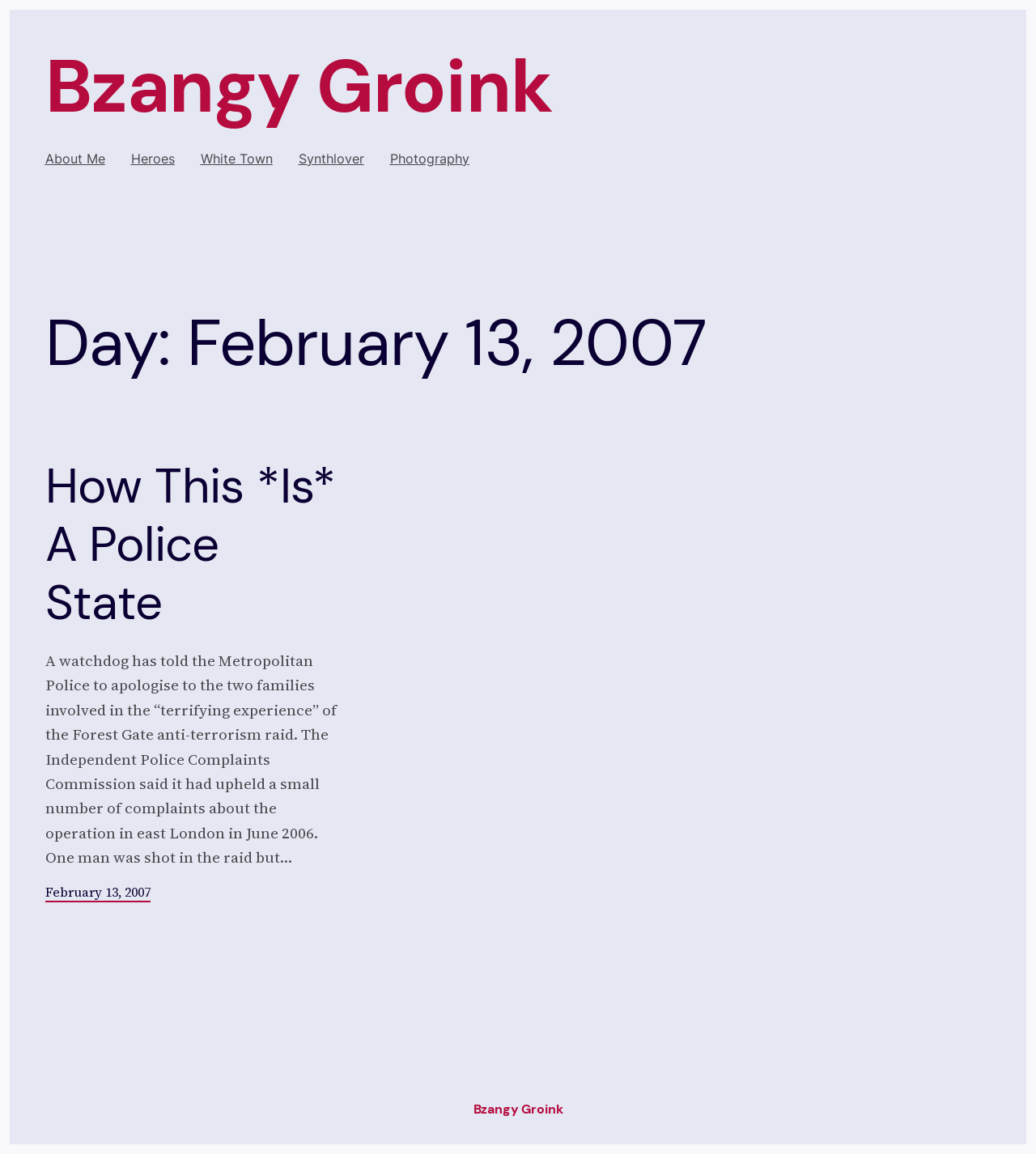Determine the bounding box coordinates (top-left x, top-left y, bottom-right x, bottom-right y) of the UI element described in the following text: Bzangy Groink

[0.457, 0.953, 0.543, 0.97]